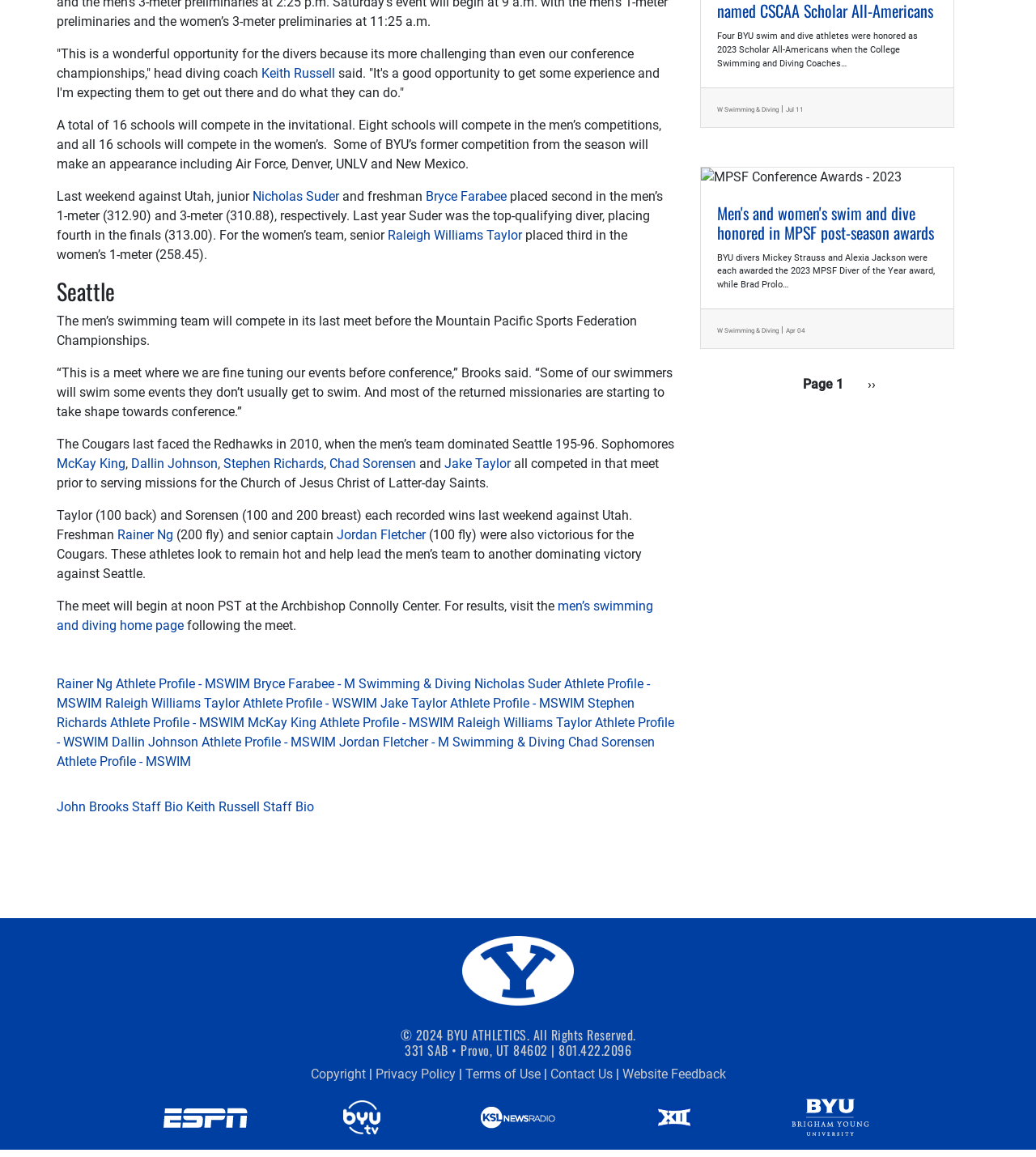Determine the bounding box coordinates in the format (top-left x, top-left y, bottom-right x, bottom-right y). Ensure all values are floating point numbers between 0 and 1. Identify the bounding box of the UI element described by: Keith Russell Staff Bio

[0.18, 0.691, 0.303, 0.704]